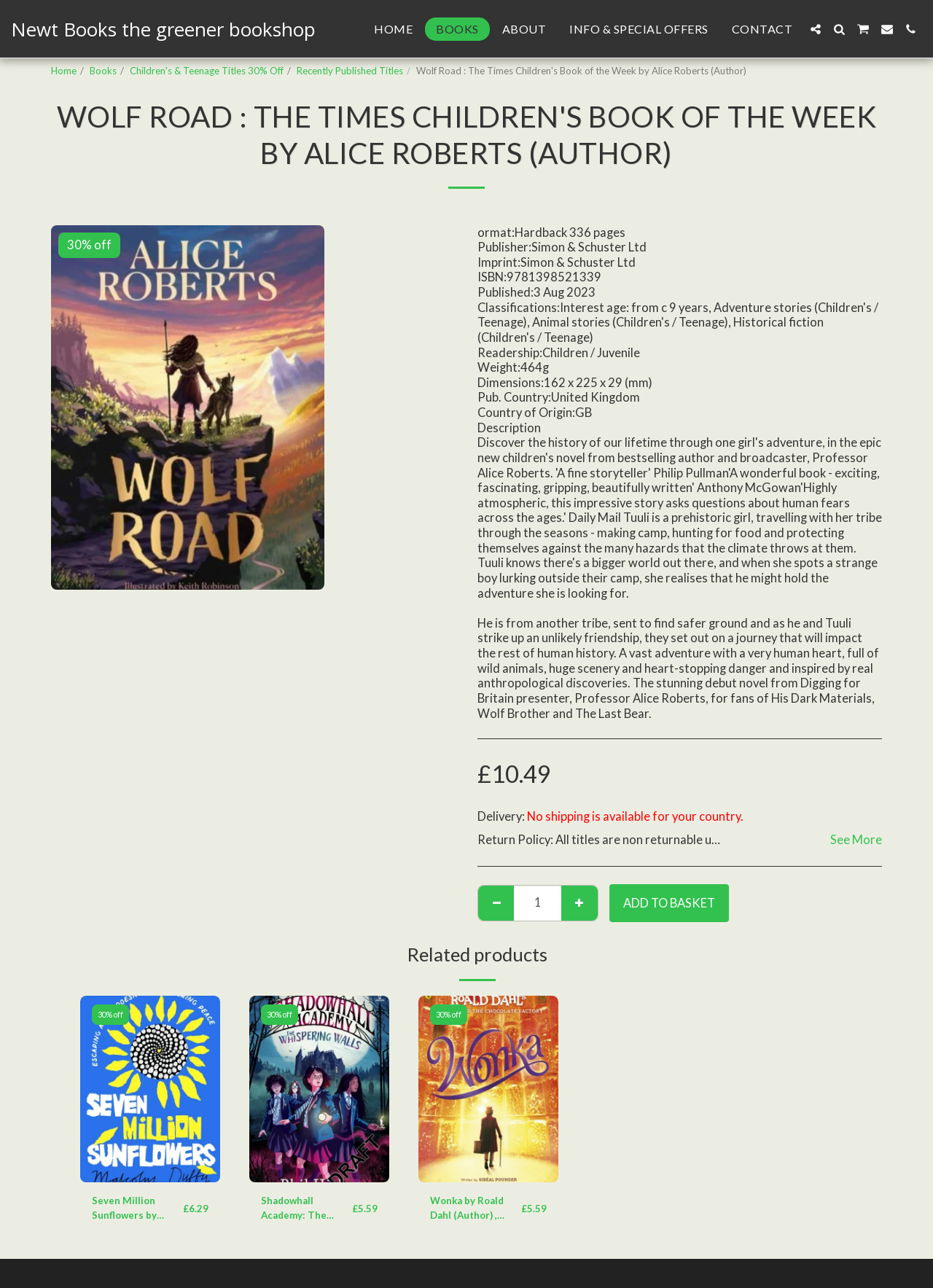What is the discount percentage for the book Wolf Road?
Using the picture, provide a one-word or short phrase answer.

30% off